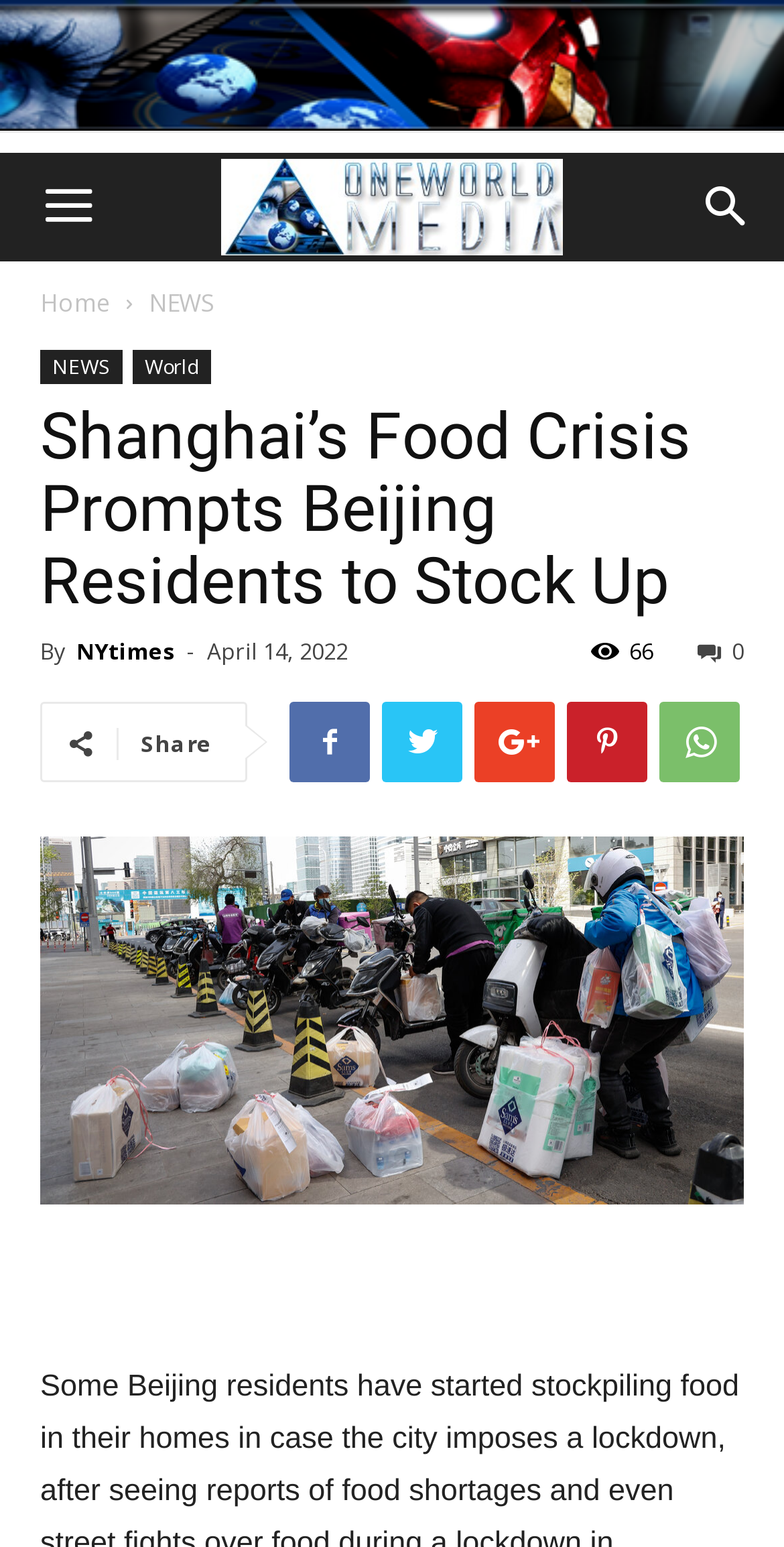What is the date of the article?
Using the image, elaborate on the answer with as much detail as possible.

The question is asking about the date of the article. By looking at the time element with the text 'April 14, 2022', we can infer that the article was published on April 14, 2022.